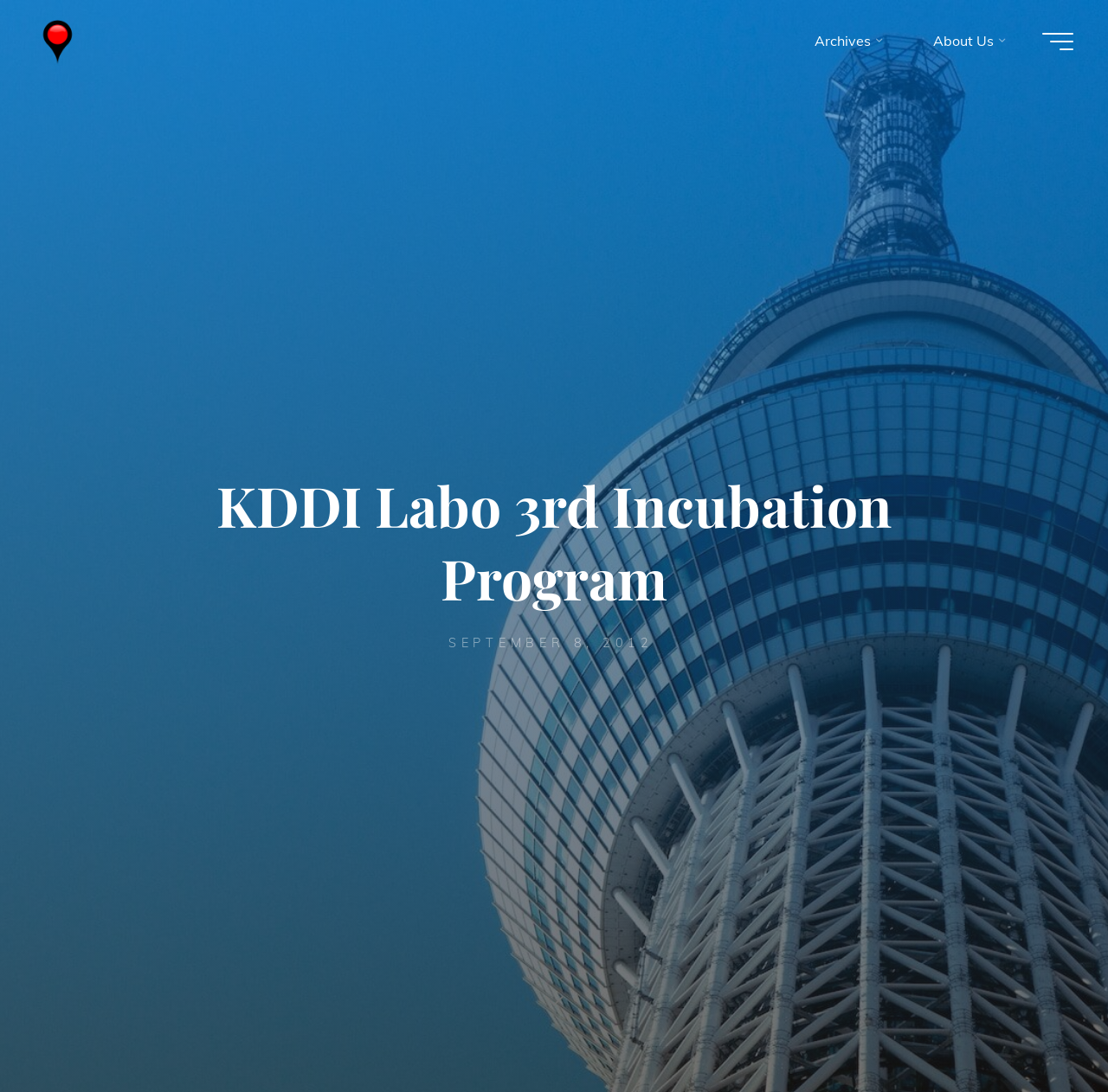Please locate the UI element described by "Archives" and provide its bounding box coordinates.

[0.71, 0.008, 0.817, 0.067]